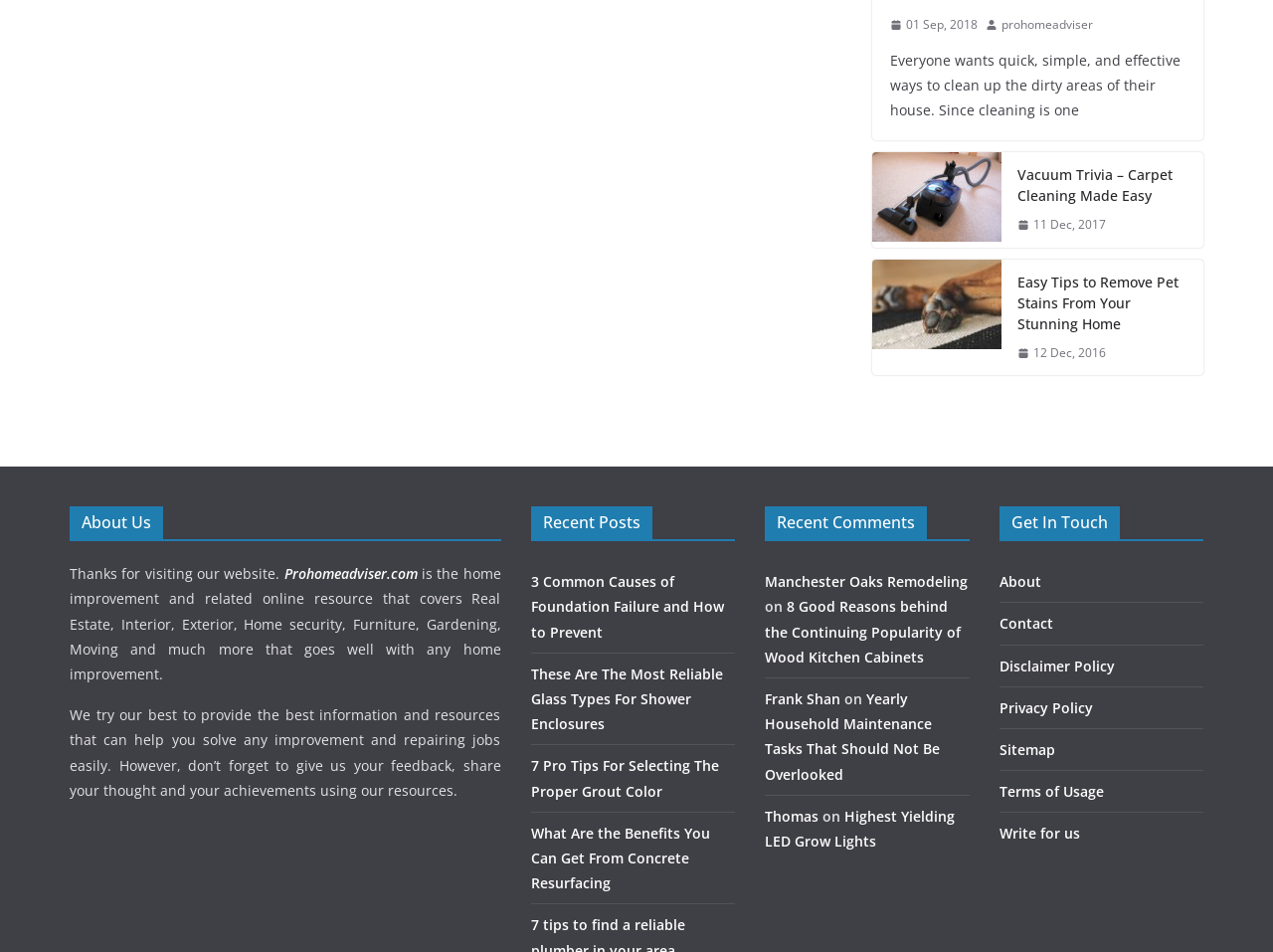Determine the bounding box coordinates of the clickable element to complete this instruction: "read the article by Patrick Moran". Provide the coordinates in the format of four float numbers between 0 and 1, [left, top, right, bottom].

None